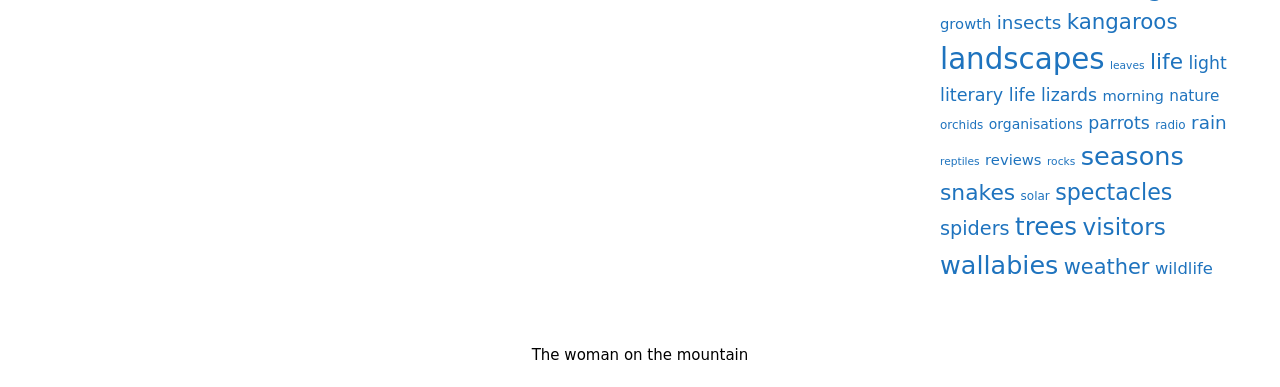What is the name of the book mentioned on the webpage?
Look at the image and provide a short answer using one word or a phrase.

The woman on the mountain